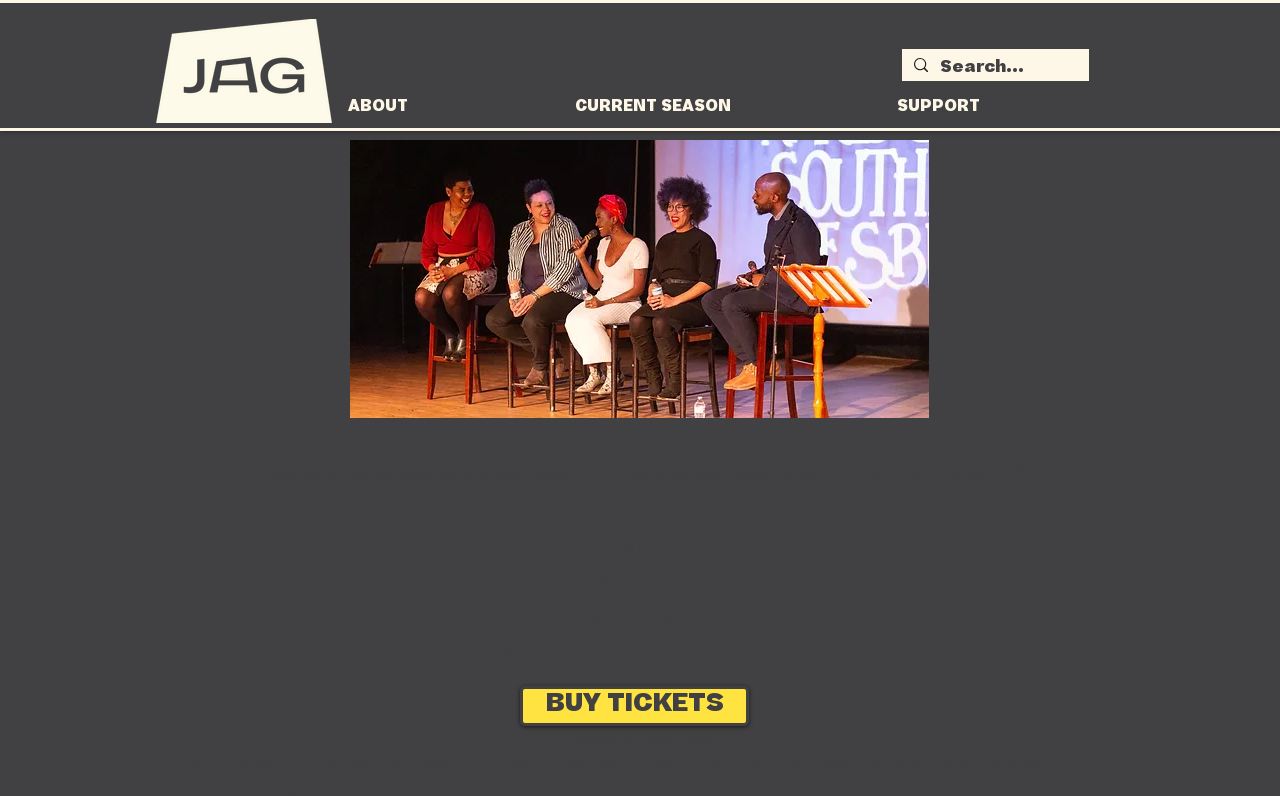Summarize the webpage in an elaborate manner.

The webpage is about JAG Productions' JAGfest 3.0, a weekend performing arts festival celebrating emerging African-American playwrights and performing artists. 

At the top left corner, there is a JAG Master Logo Linen image. Next to it, on the top right, is a search bar with a magnifying glass icon. 

Below the logo, there is a navigation menu with three links: "ABOUT", "CURRENT SEASON", and "SUPPORT". 

The main content of the page is divided into two sections. On the left, there is a large image of a theater performance, taking up most of the vertical space. On the right, there are several headings and paragraphs describing the festival. The headings include "JAGfest 3.0", "A festival for the development of new plays by African-American playwrights in White River Junction, VT.", and "February 8-10". 

Below the headings, there are three blocks of text: "$20 Single Tickets", "$50 Weekend Pass (select all 4 shows to apply)", and "Briggs Opera House, White River Junction, VT". 

At the bottom of the page, there is a "BUY TICKETS" link, accompanied by the text "Tickets on sale now!".